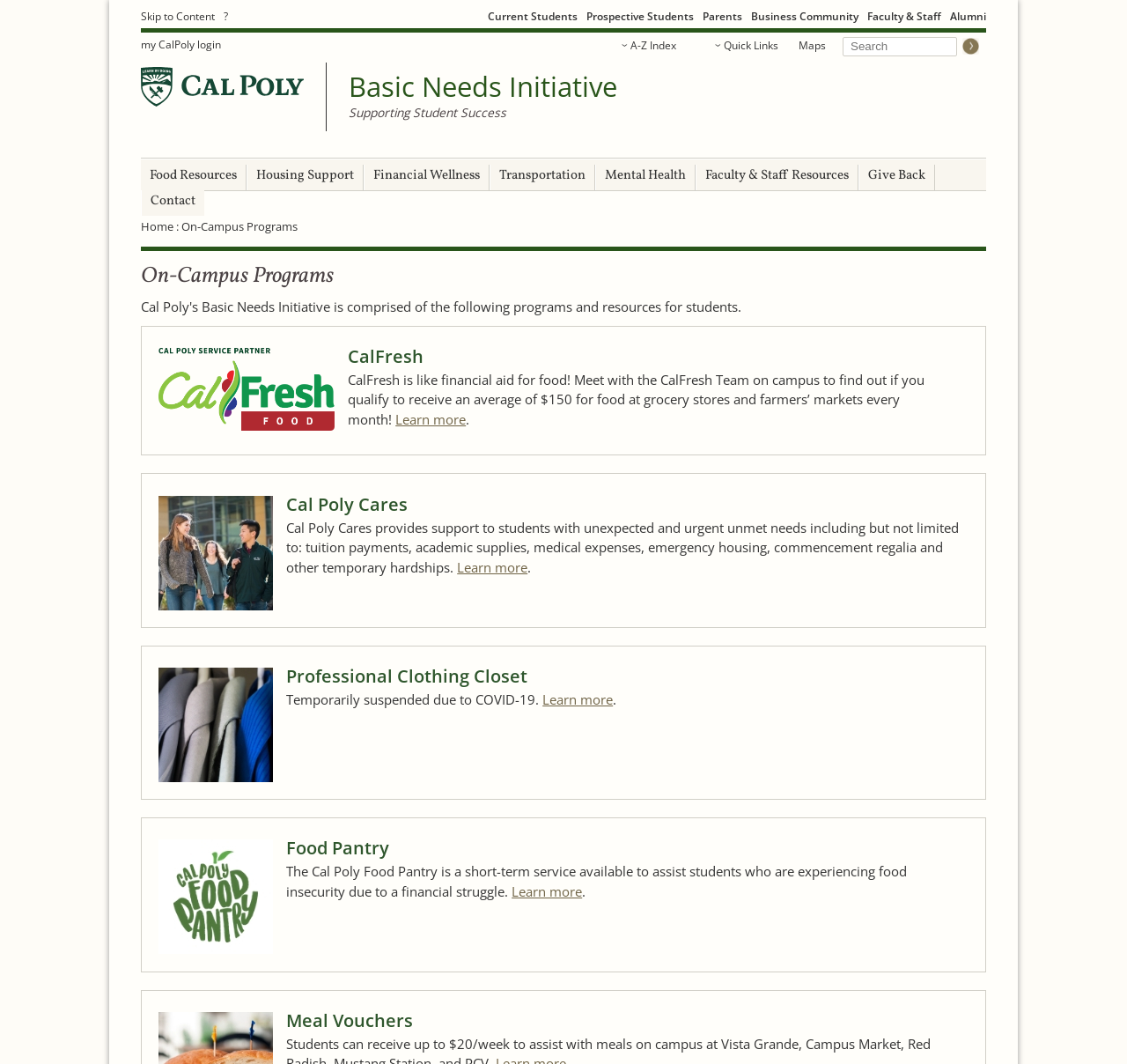Please find the bounding box for the UI element described by: "Faculty & Staff Resources".

[0.626, 0.152, 0.753, 0.178]